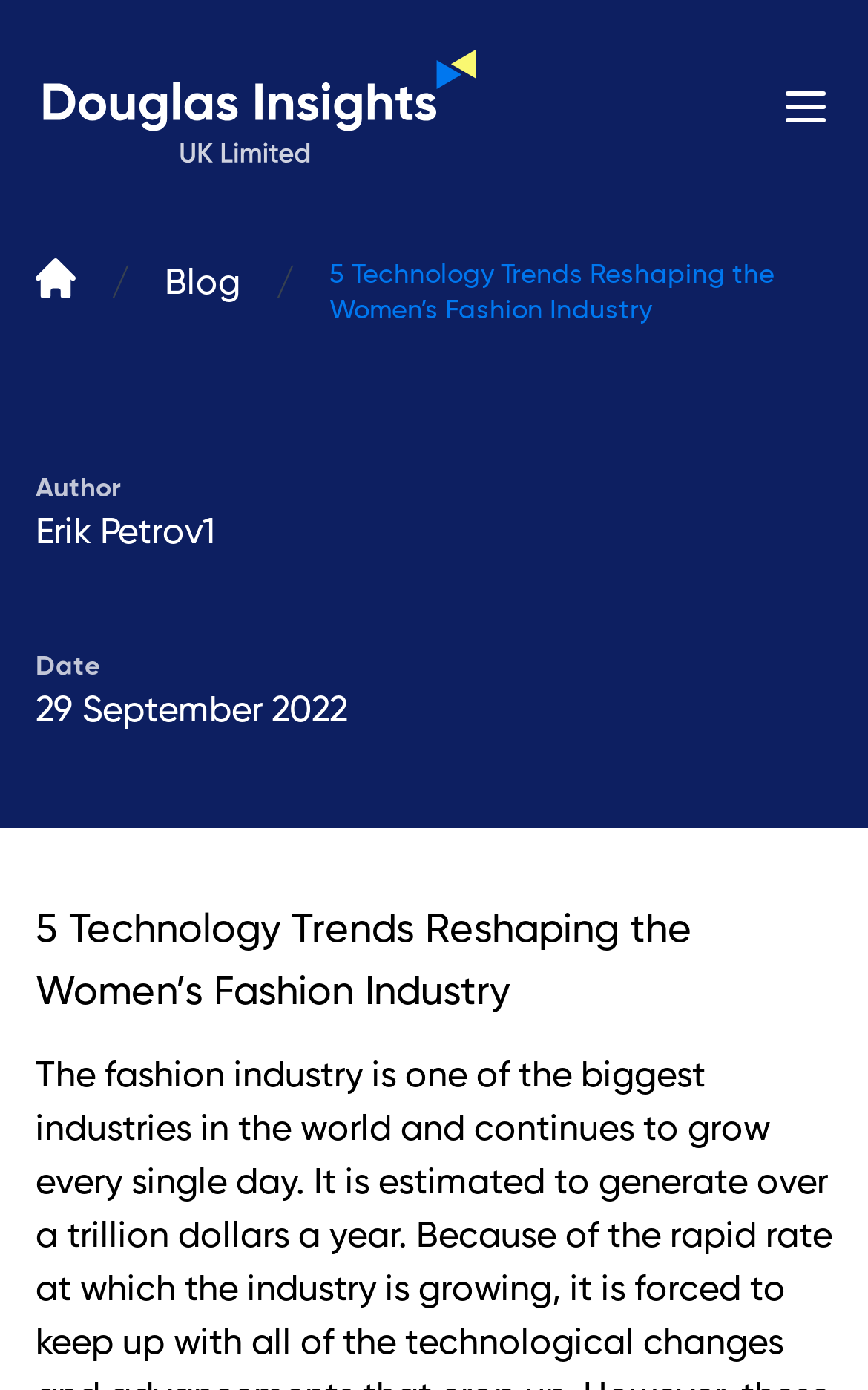Please determine the heading text of this webpage.

5 Technology Trends Reshaping the Women’s Fashion Industry